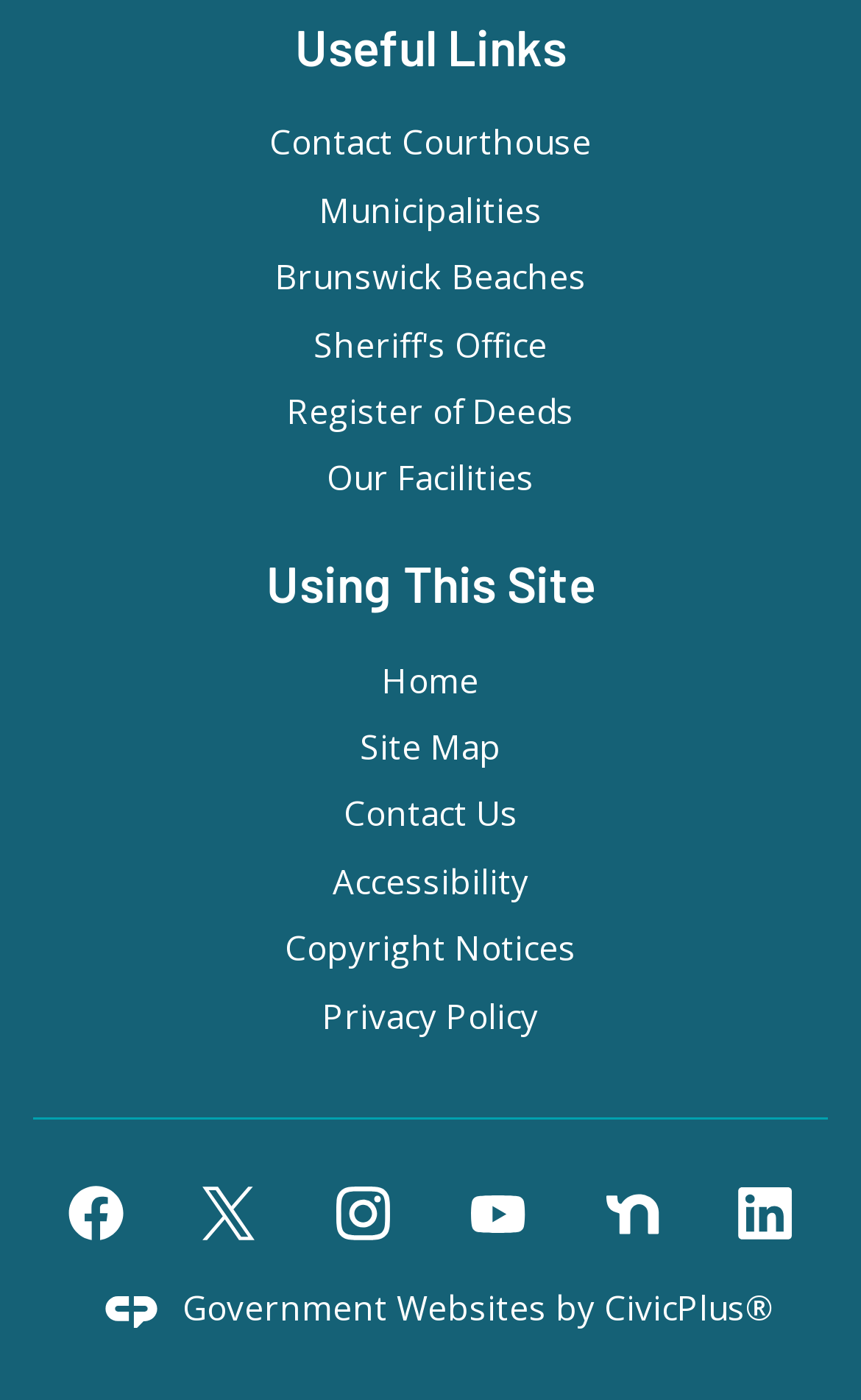Identify the bounding box coordinates necessary to click and complete the given instruction: "click GlitchDex/RB:205".

None